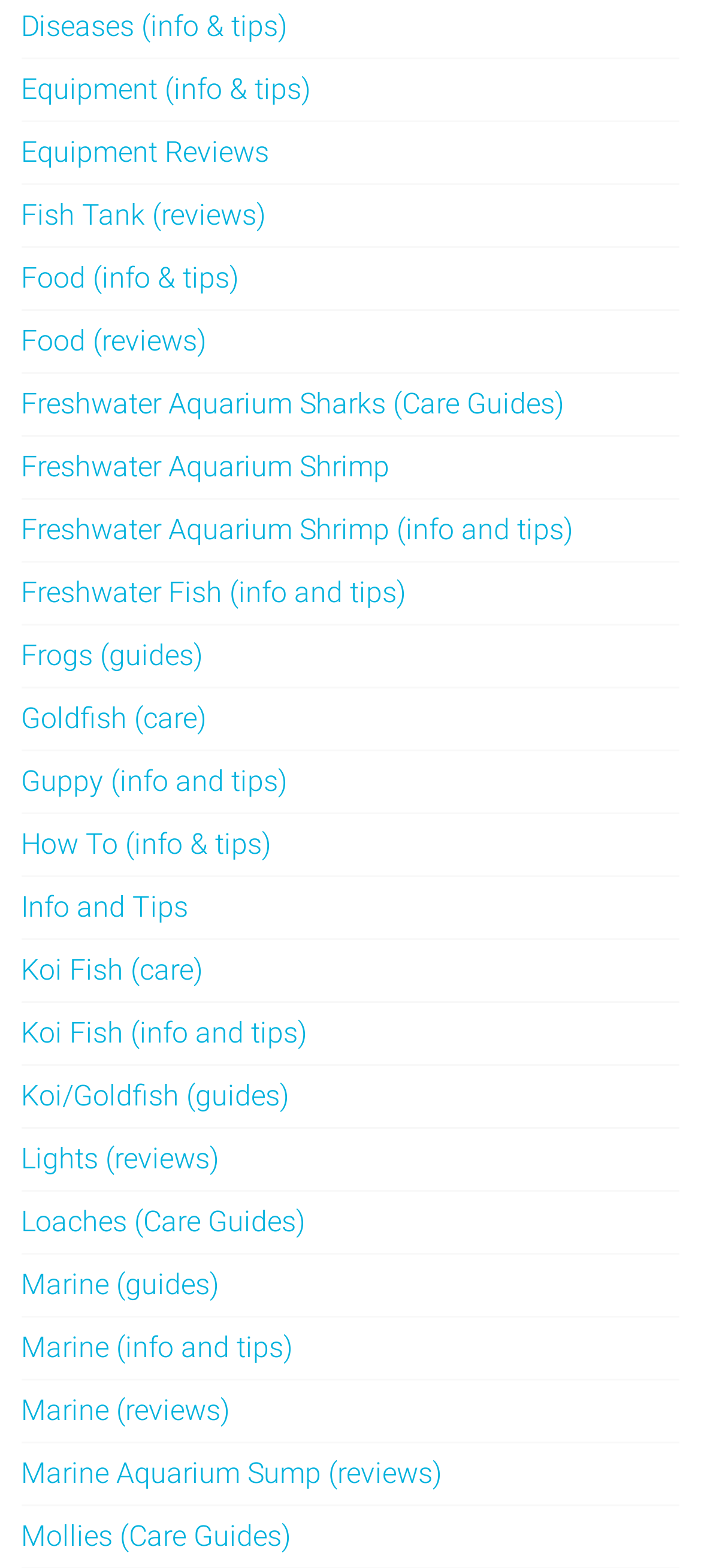Please identify the bounding box coordinates of the clickable region that I should interact with to perform the following instruction: "Check out marine aquarium sump reviews". The coordinates should be expressed as four float numbers between 0 and 1, i.e., [left, top, right, bottom].

[0.03, 0.929, 0.63, 0.951]